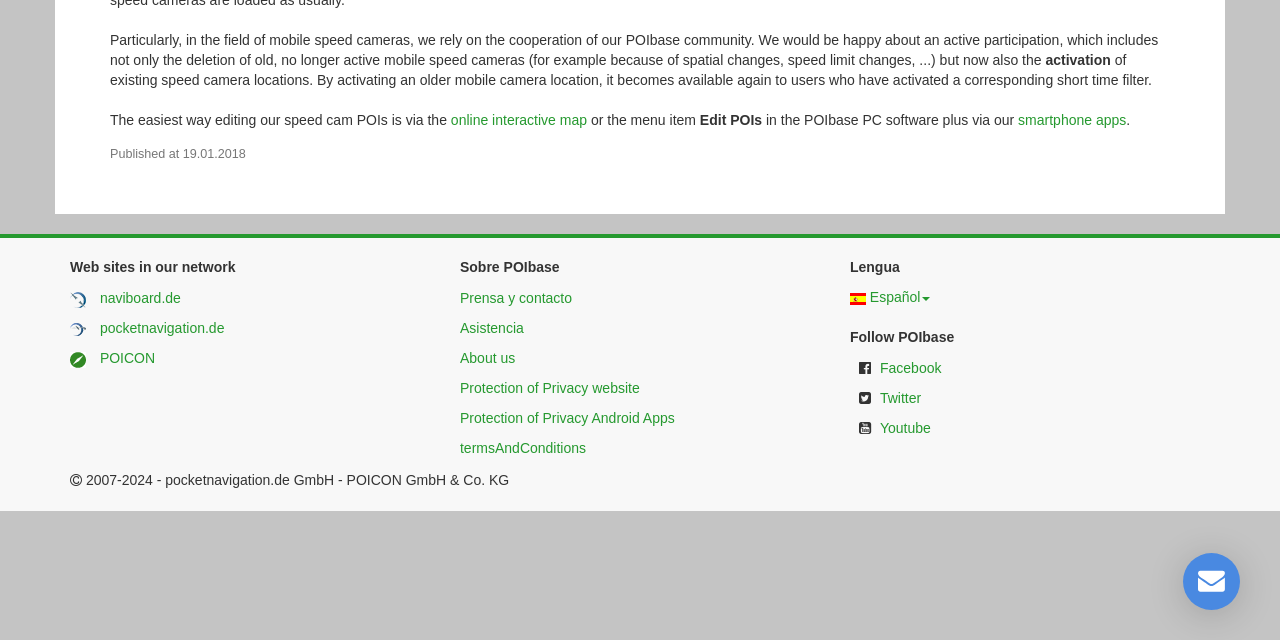Locate the UI element that matches the description online interactive map in the webpage screenshot. Return the bounding box coordinates in the format (top-left x, top-left y, bottom-right x, bottom-right y), with values ranging from 0 to 1.

[0.352, 0.176, 0.459, 0.201]